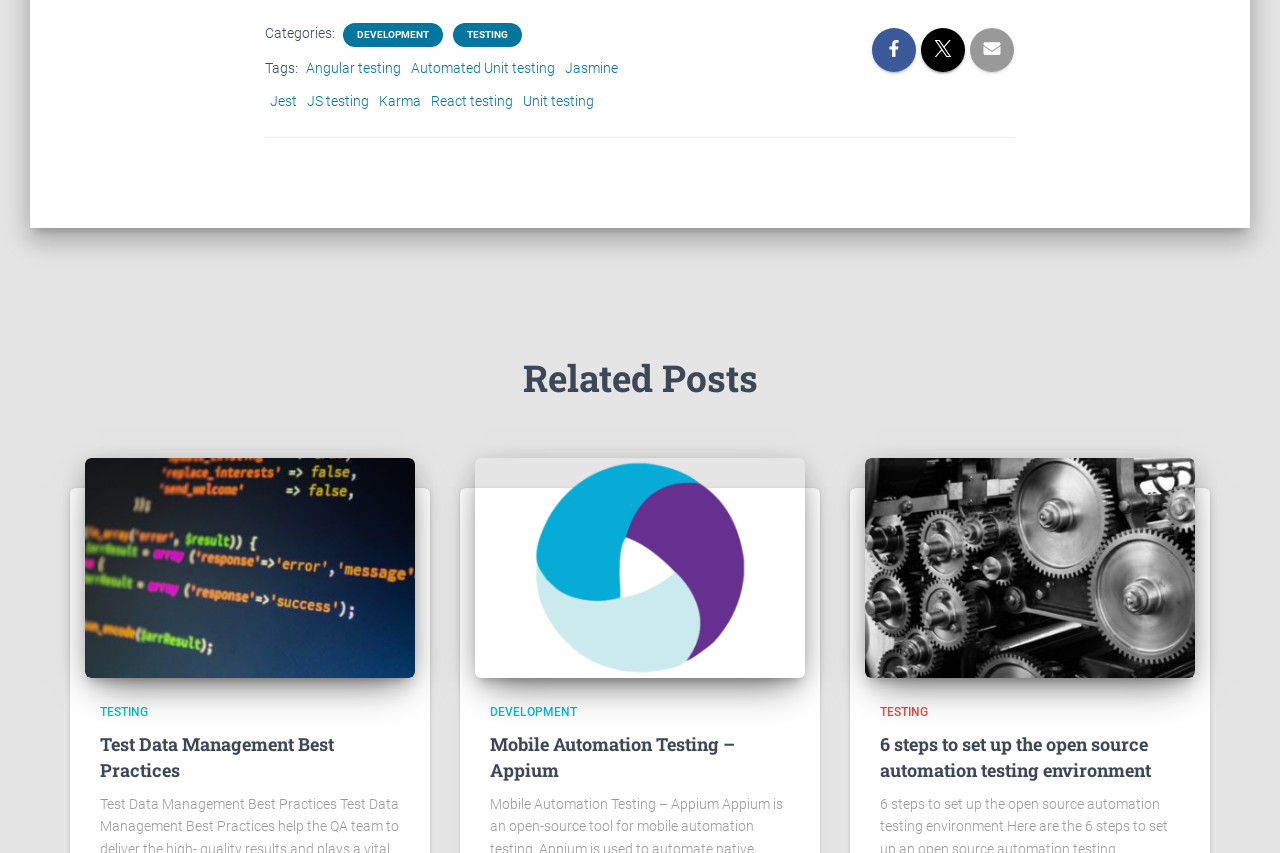Examine the image and give a thorough answer to the following question:
How many related posts are listed?

The webpage has a section labeled 'Related Posts' with six links, each with a heading and an image, which suggests that there are six related posts listed.